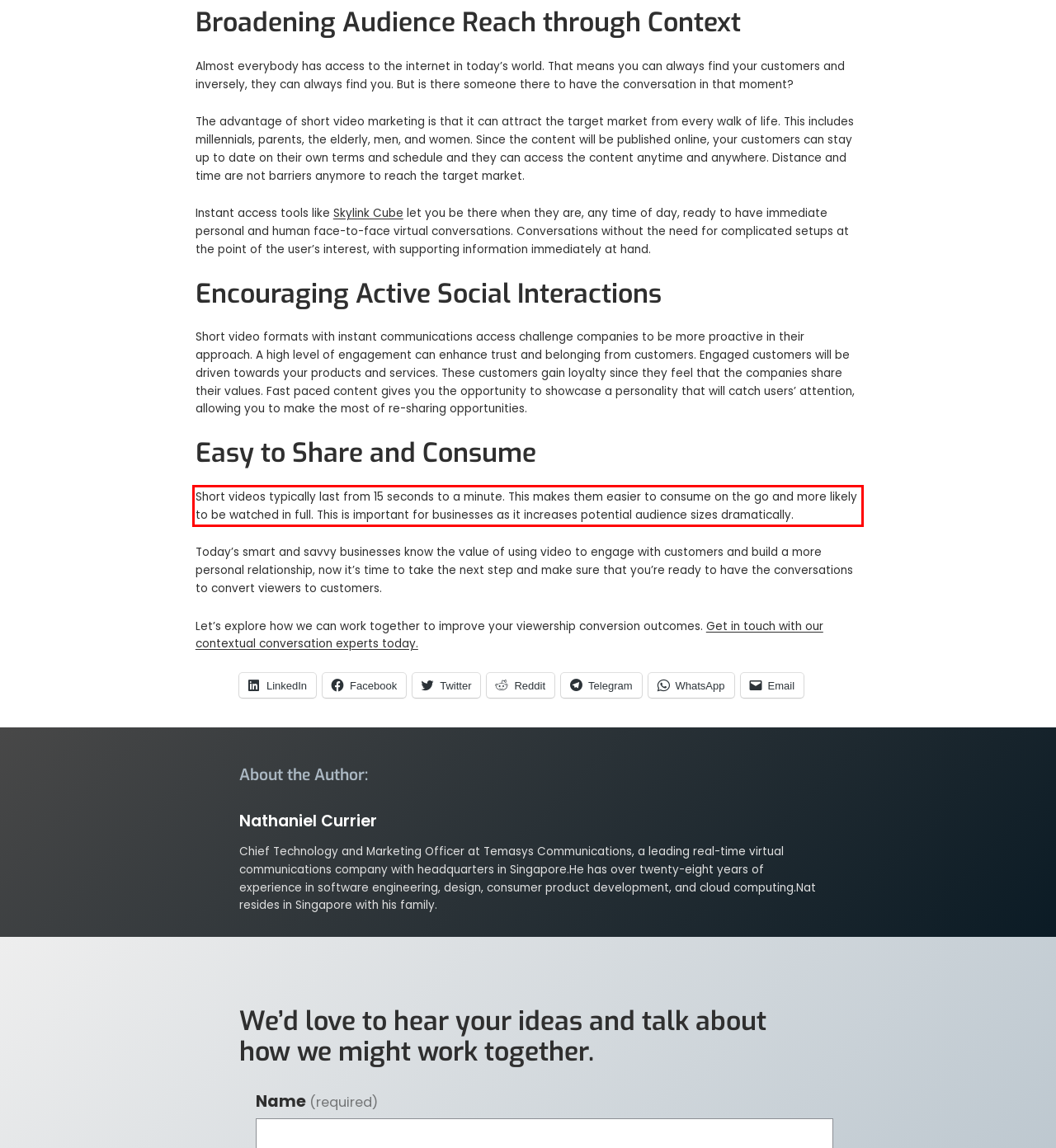Look at the provided screenshot of the webpage and perform OCR on the text within the red bounding box.

Short videos typically last from 15 seconds to a minute. This makes them easier to consume on the go and more likely to be watched in full. This is important for businesses as it increases potential audience sizes dramatically.